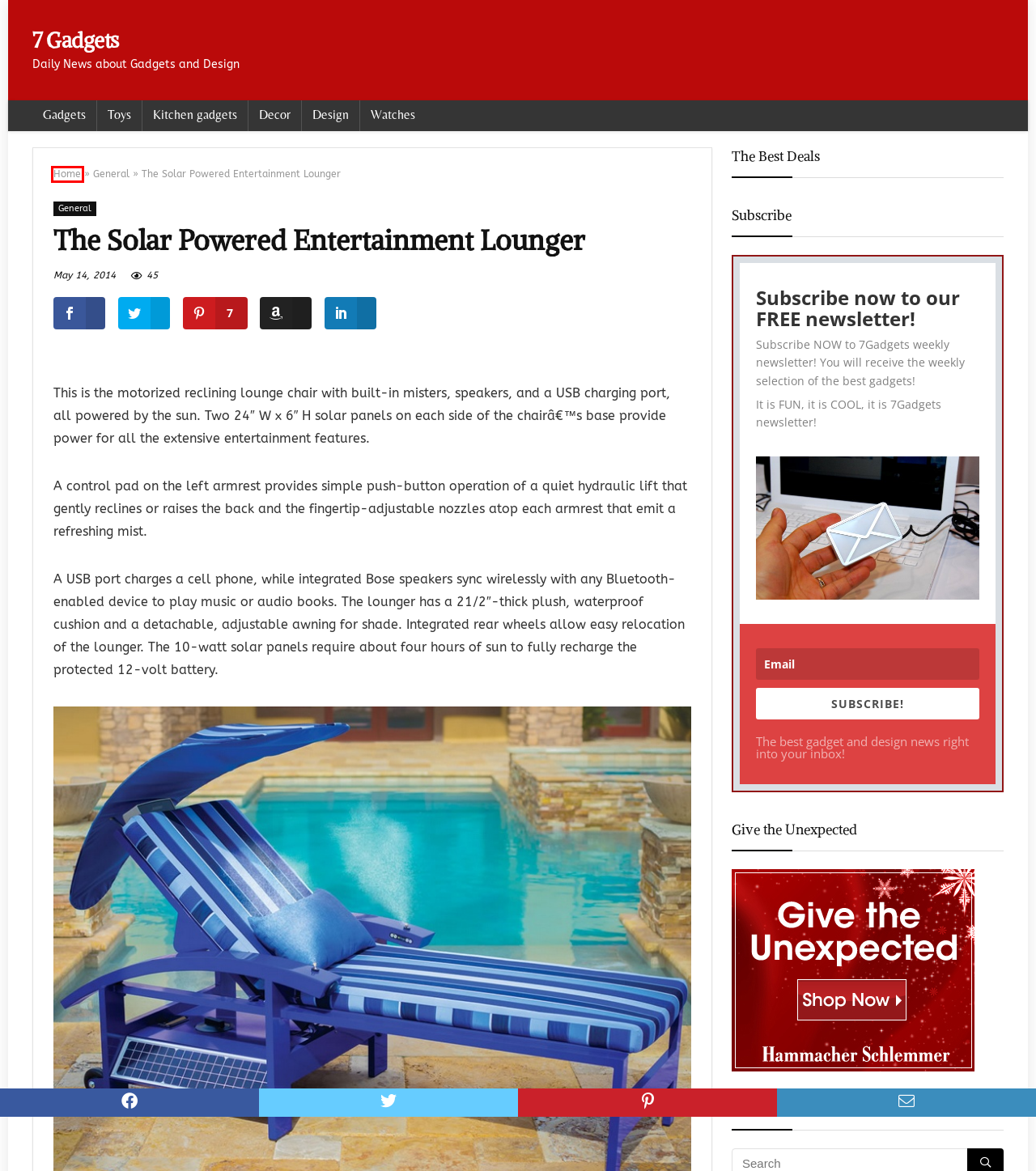You have a screenshot of a webpage with a red bounding box around an element. Select the webpage description that best matches the new webpage after clicking the element within the red bounding box. Here are the descriptions:
A. General
B. Dark Horse Deluxe Game of Thrones Map and Marker Set
C. Kitchen gadgets
D. Watches
E. Shopping guide
F. Panasonic Point-of-View Wearable 4K Camcorder with 3-Inch LCD
G. Toys
H. Decor

E